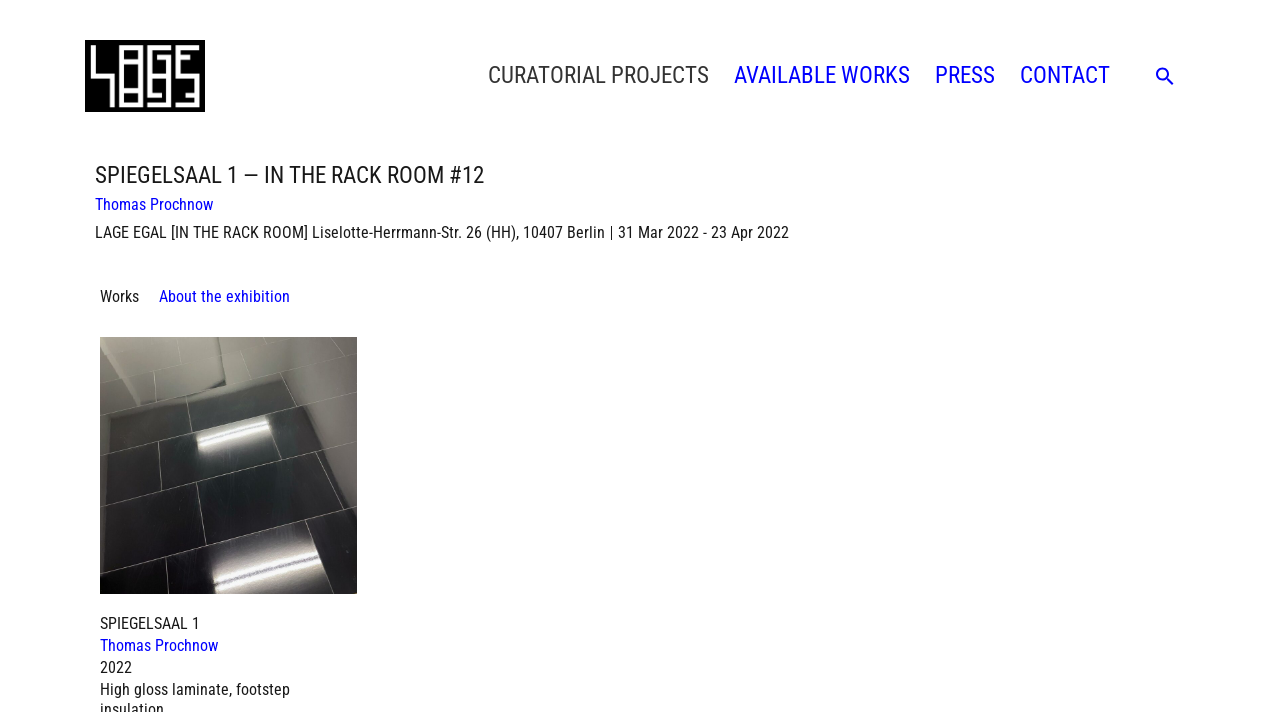Locate and provide the bounding box coordinates for the HTML element that matches this description: "aria-label="Search Icon Link"".

[0.887, 0.069, 0.934, 0.145]